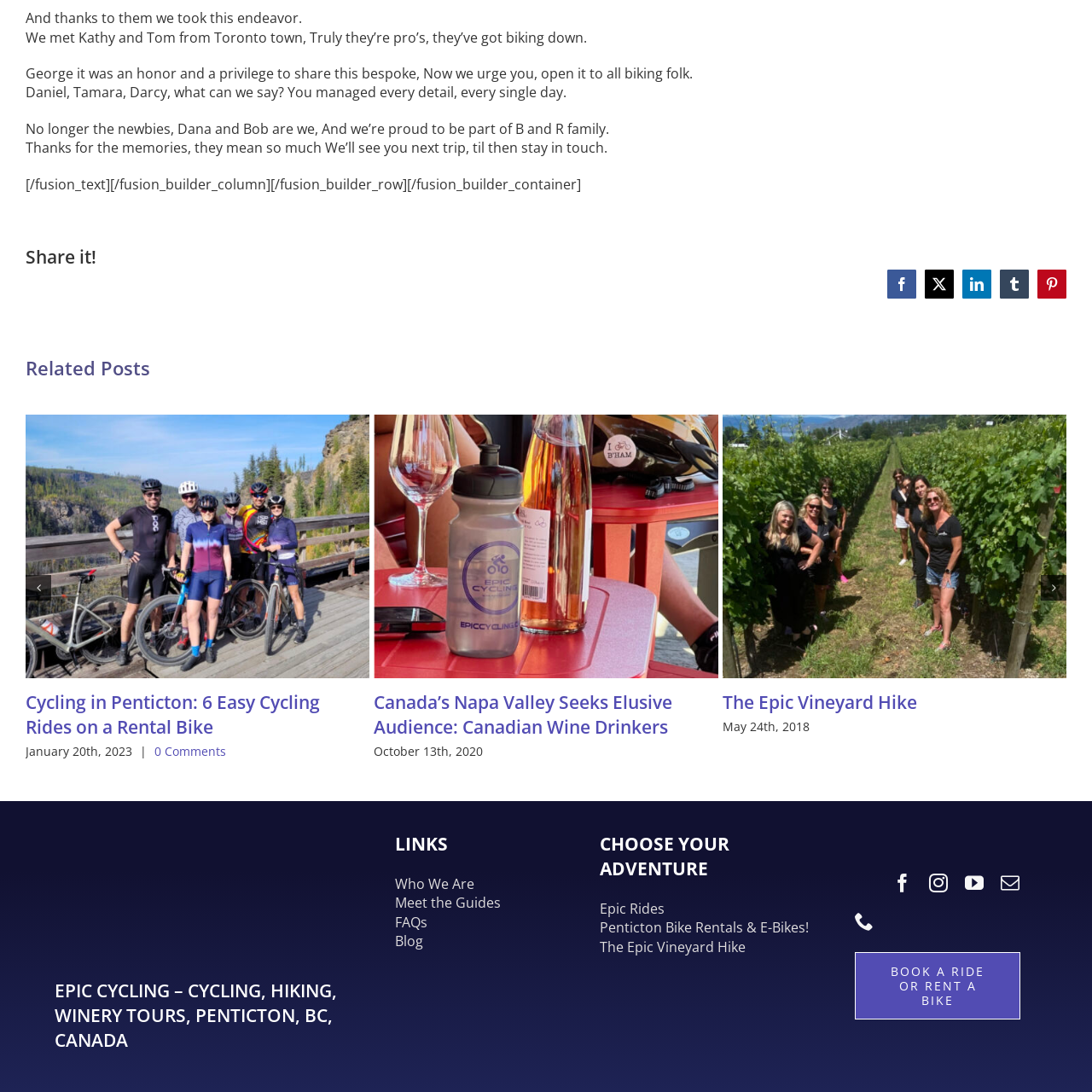What is emphasized in the biking community? Analyze the image within the red bounding box and give a one-word or short-phrase response.

camaraderie and joy